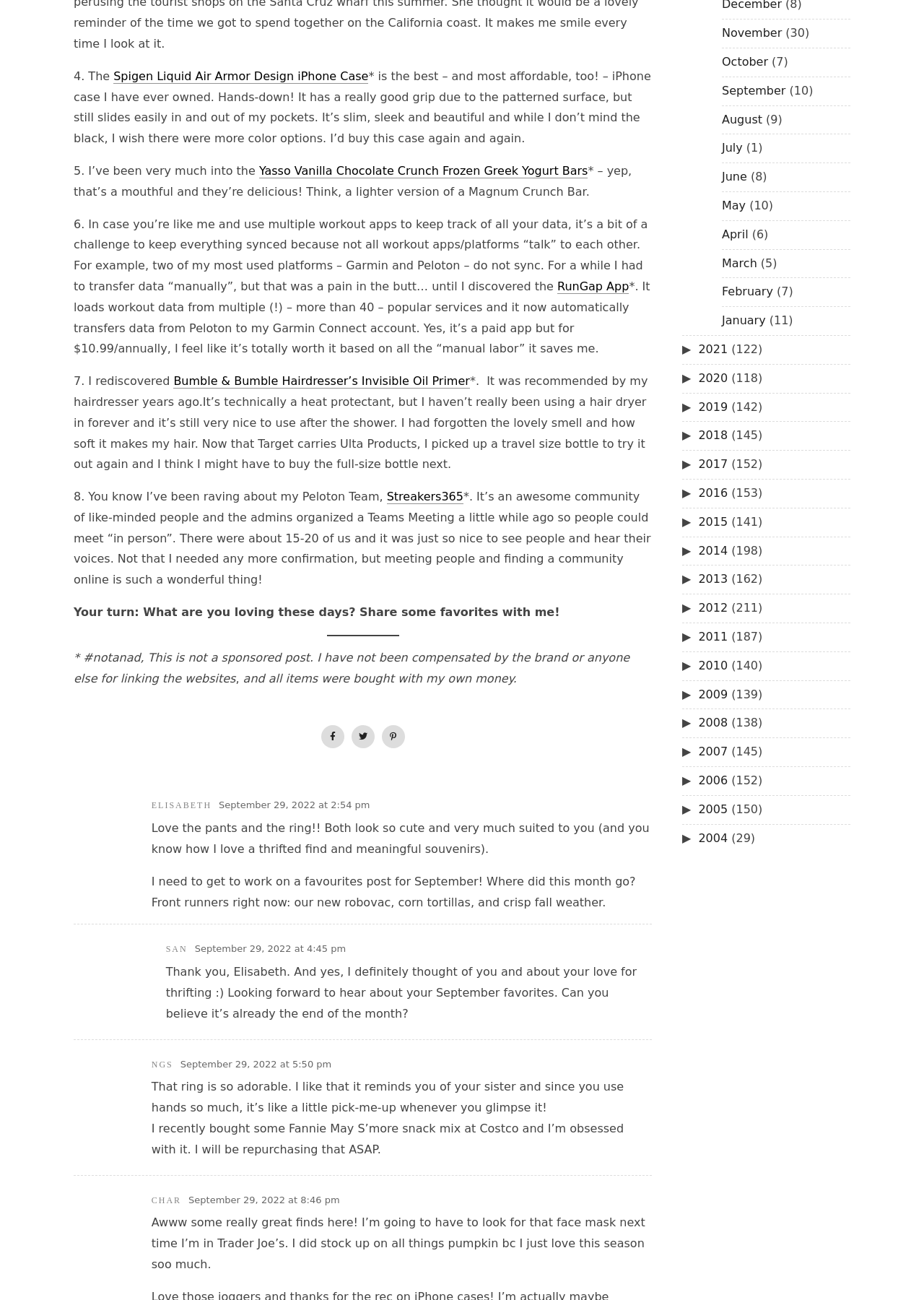Based on the element description: "RunGap App", identify the bounding box coordinates for this UI element. The coordinates must be four float numbers between 0 and 1, listed as [left, top, right, bottom].

[0.603, 0.215, 0.681, 0.226]